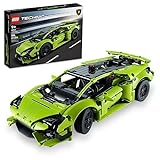What is one of the features of the LEGO model's engine?
Please provide a single word or phrase as the answer based on the screenshot.

Moving V10